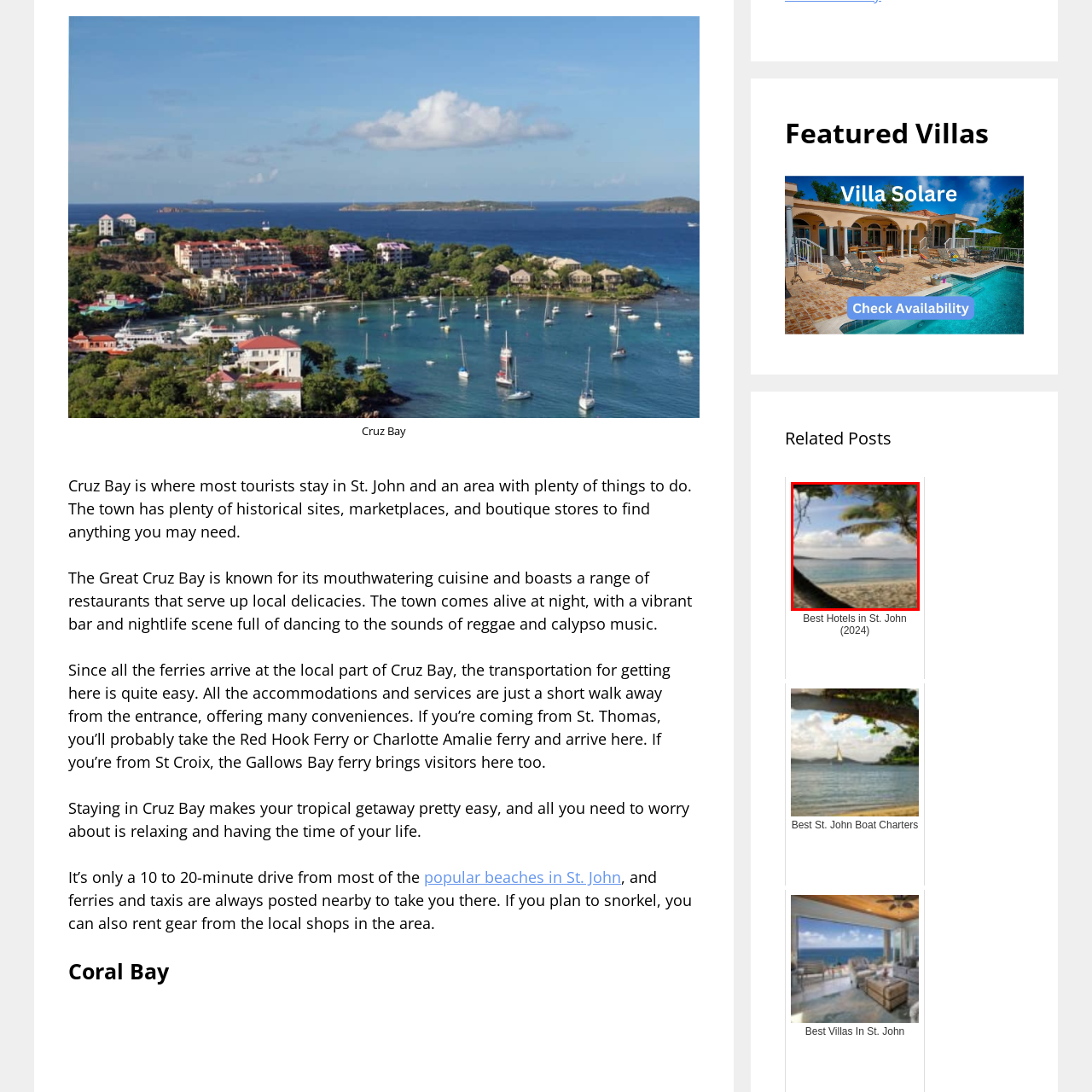What is the purpose of Cruz Bay?
Inspect the image indicated by the red outline and answer the question with a single word or short phrase.

Tourist destination